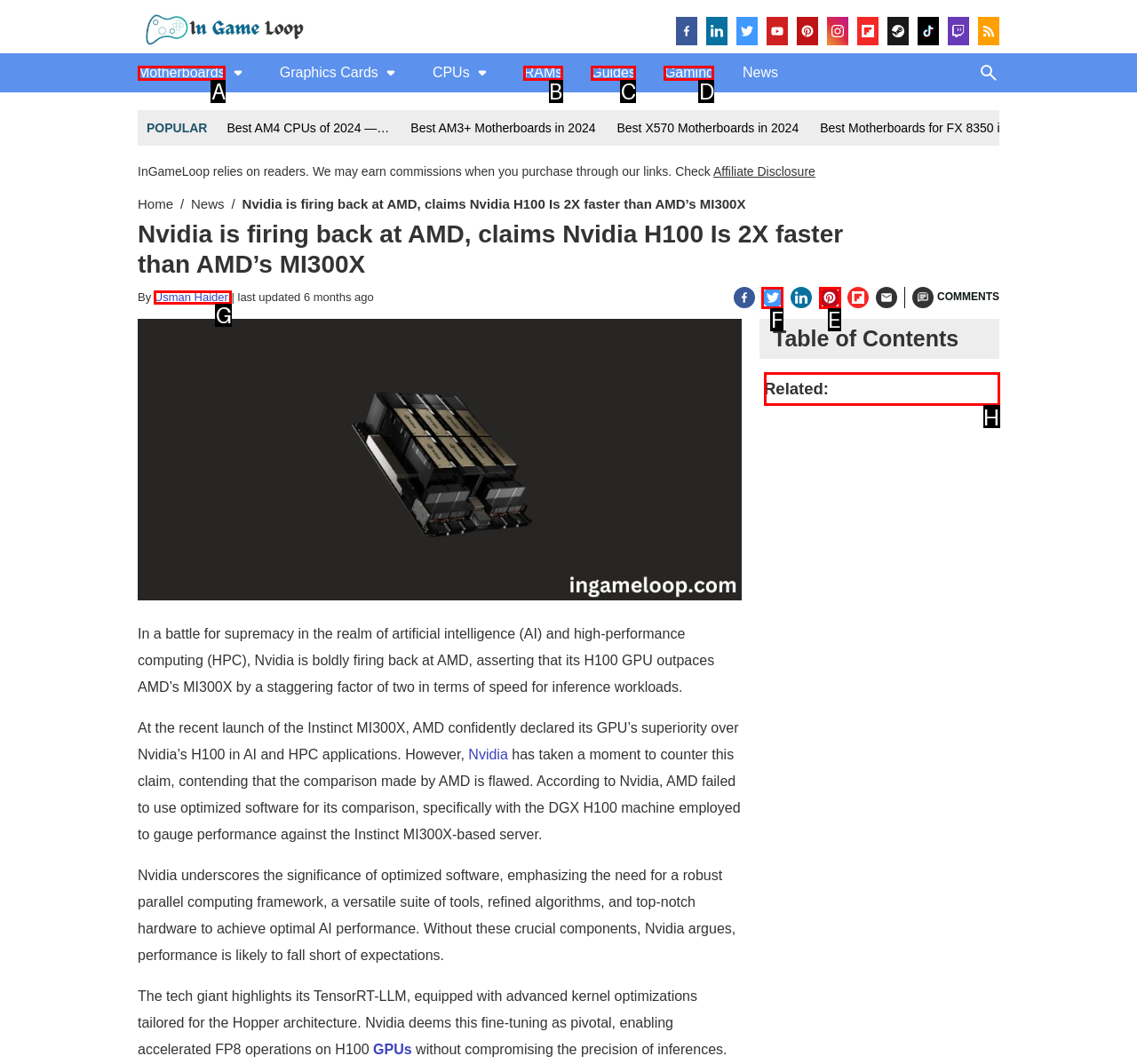Select the appropriate bounding box to fulfill the task: Follow InGameLoop on Twitter Respond with the corresponding letter from the choices provided.

F